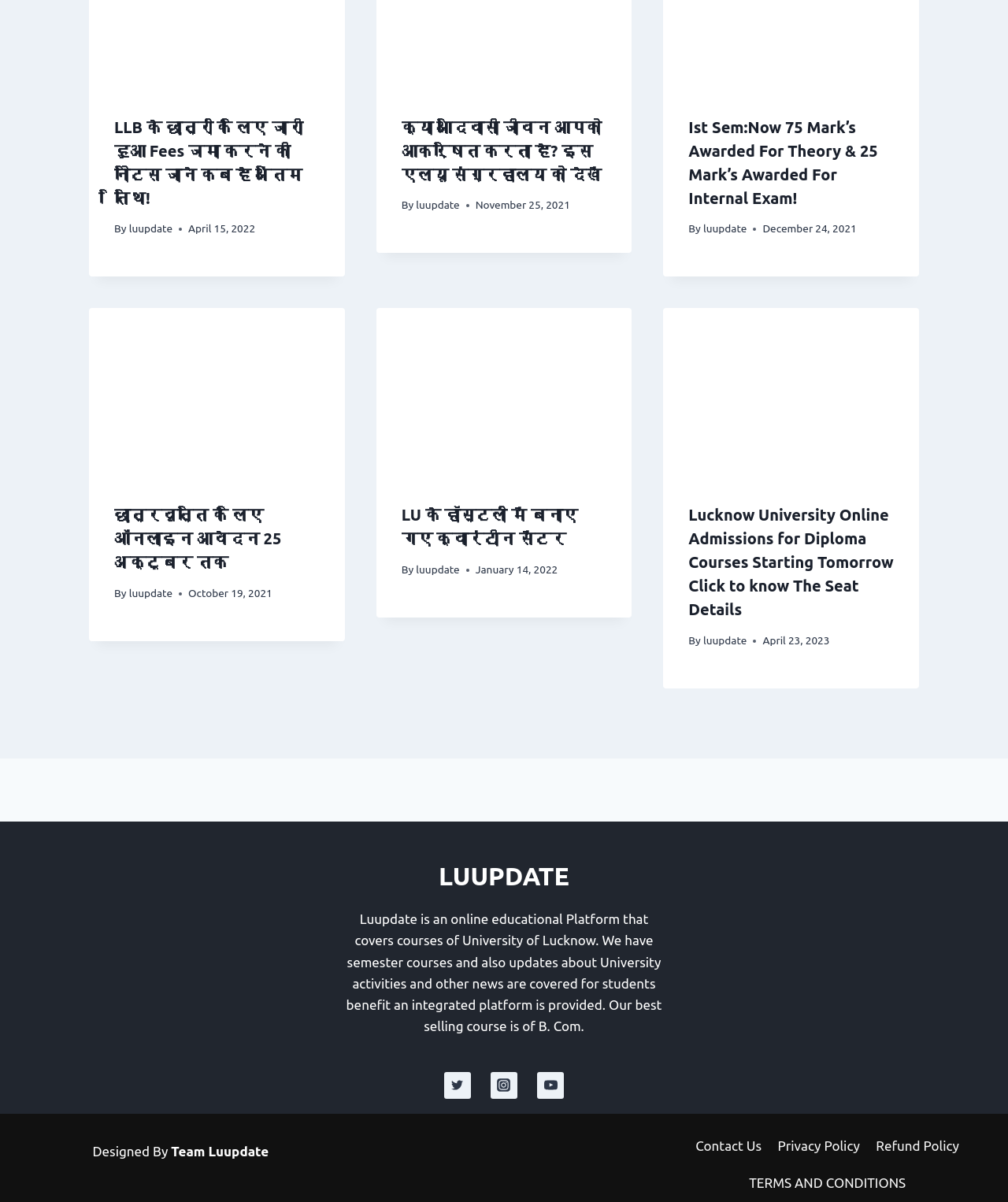Highlight the bounding box coordinates of the element you need to click to perform the following instruction: "View the details of scholarship application online."

[0.088, 0.256, 0.342, 0.398]